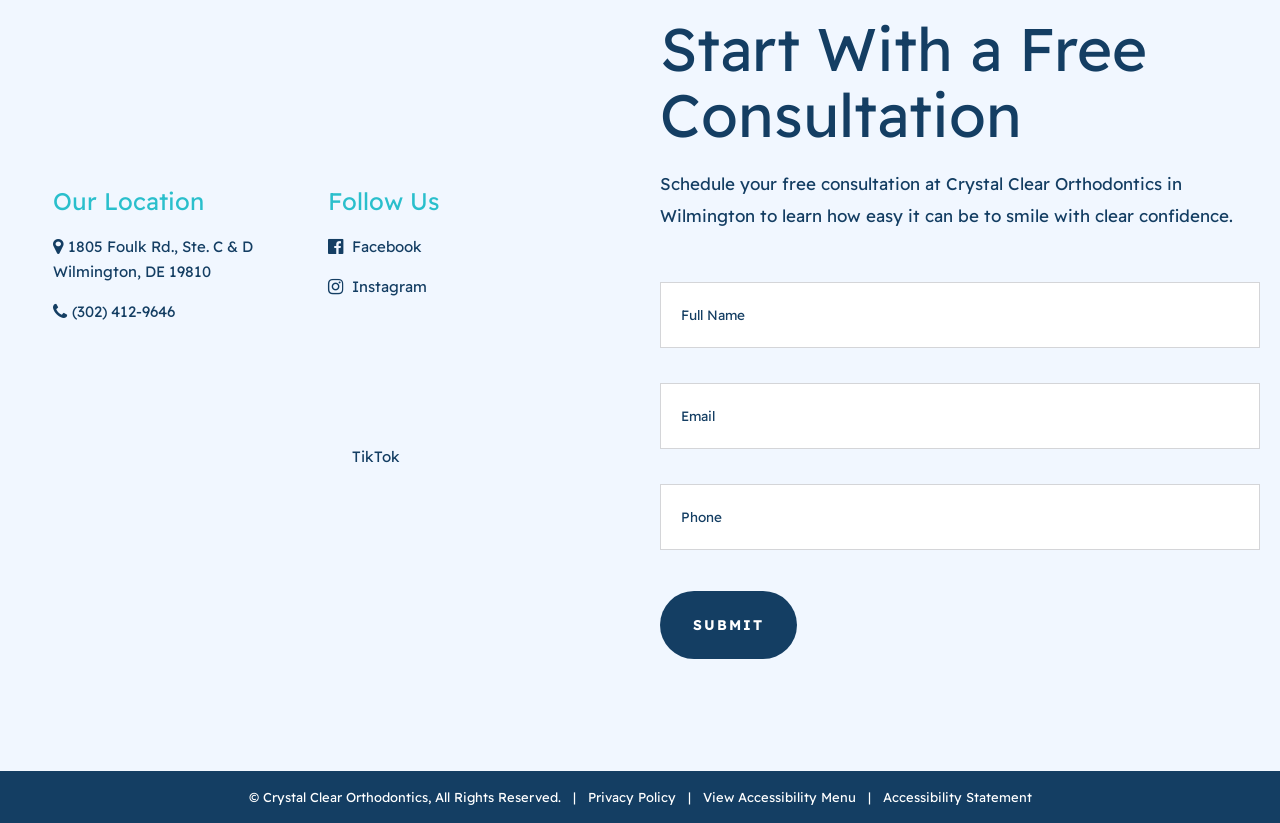Give a one-word or phrase response to the following question: What is the heading above the free consultation form?

Start With a Free Consultation